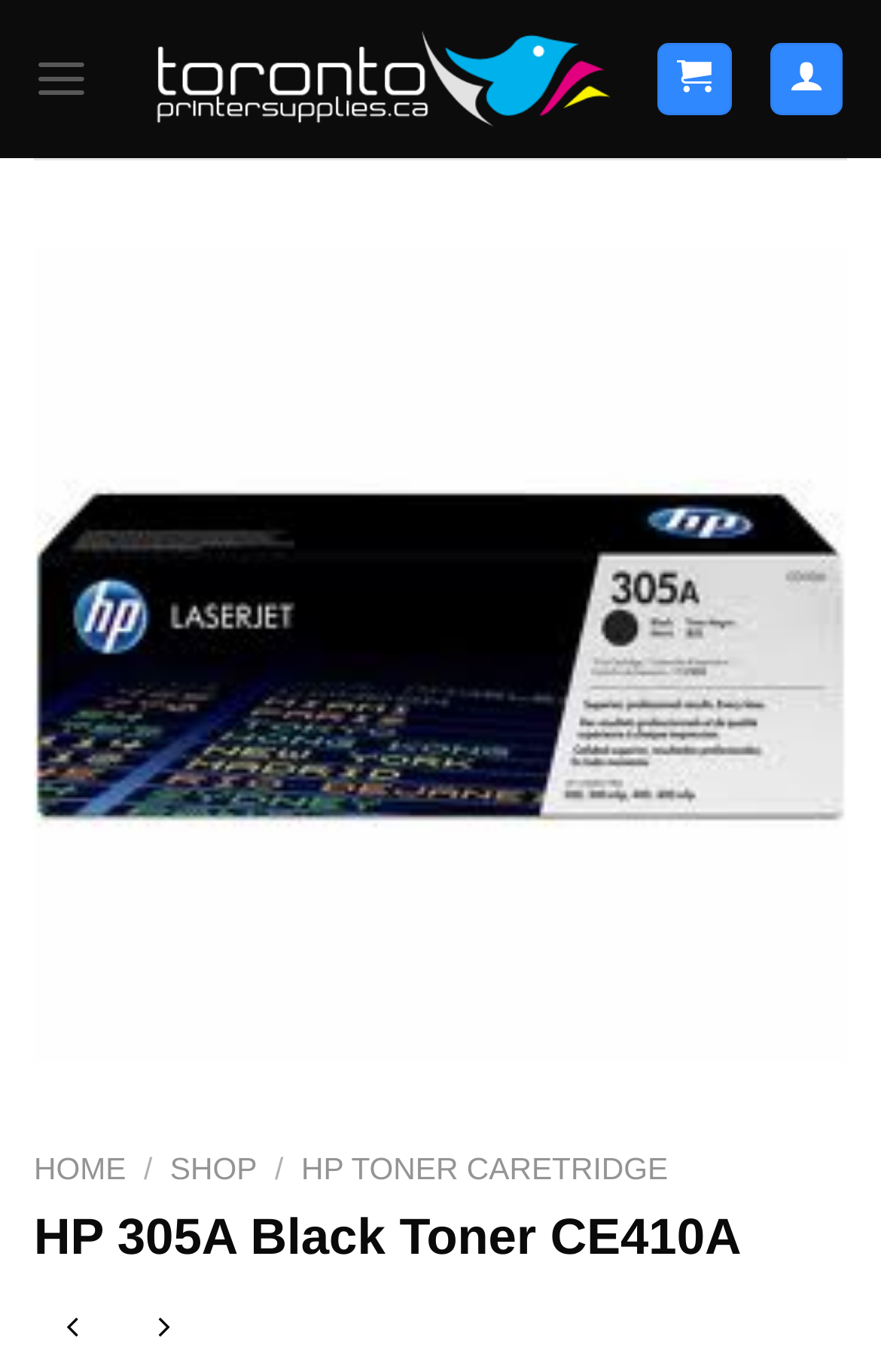Find the bounding box coordinates of the clickable region needed to perform the following instruction: "go to shop page". The coordinates should be provided as four float numbers between 0 and 1, i.e., [left, top, right, bottom].

[0.193, 0.84, 0.292, 0.864]